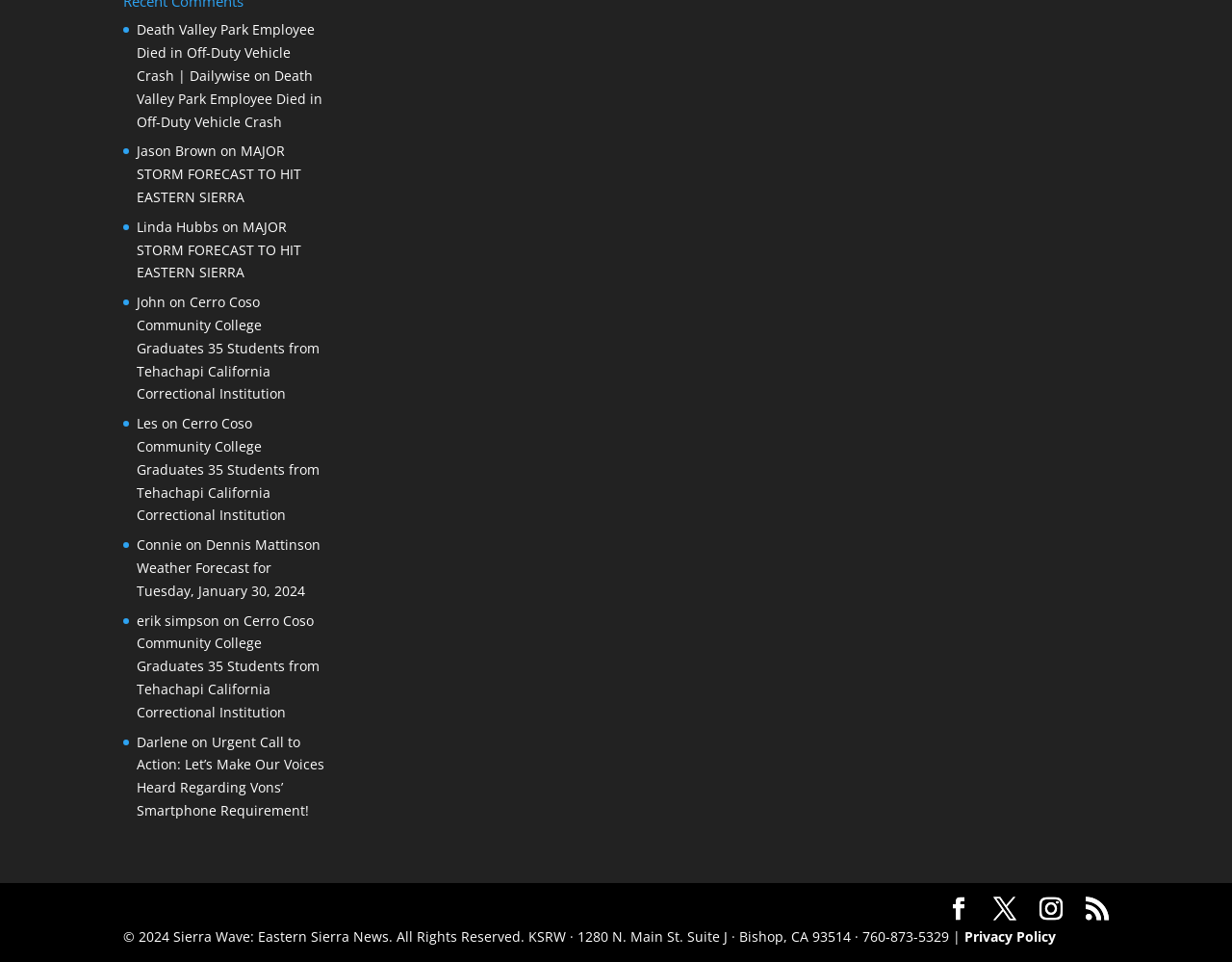Please find the bounding box coordinates of the section that needs to be clicked to achieve this instruction: "View article about Urgent Call to Action".

[0.111, 0.761, 0.263, 0.852]